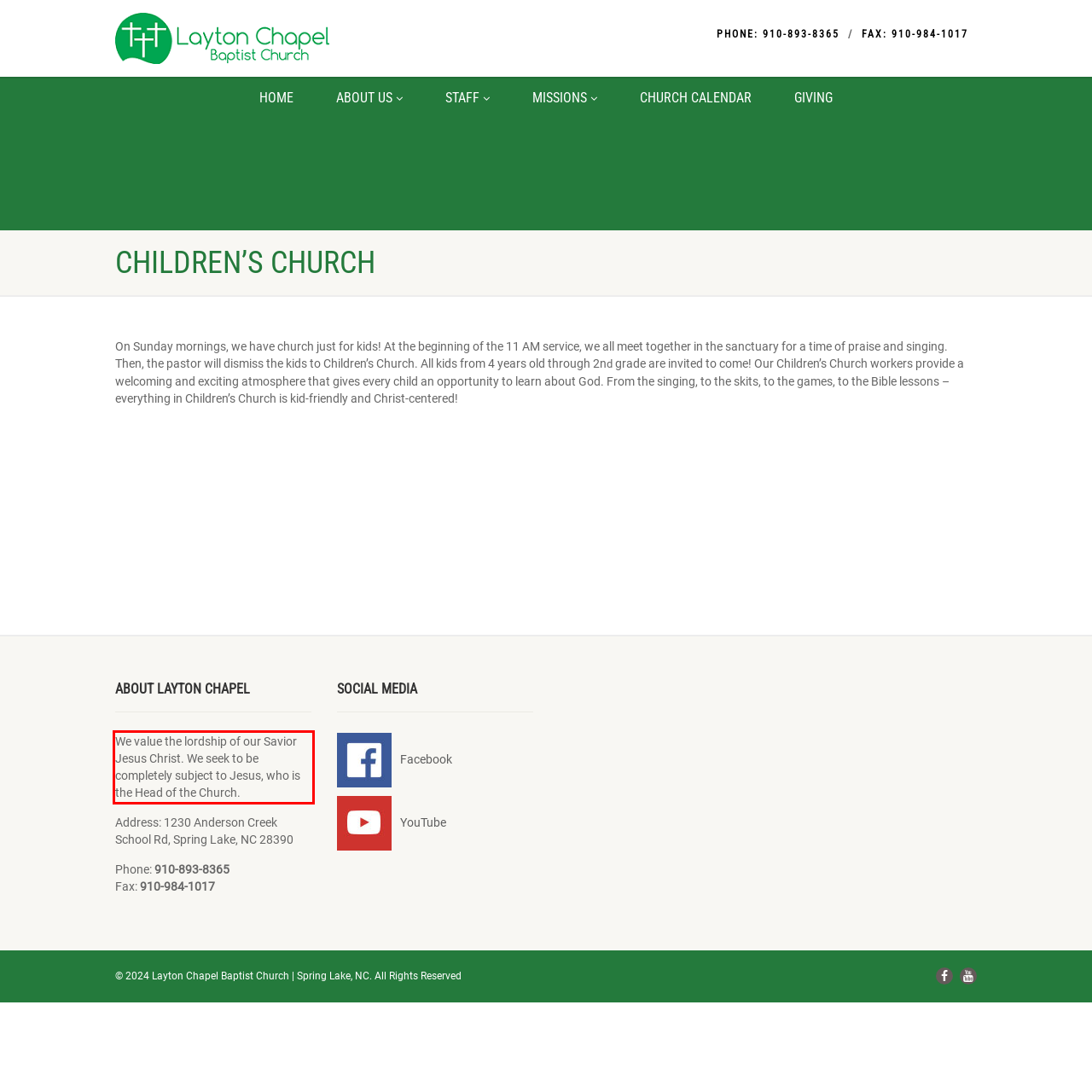Given the screenshot of the webpage, identify the red bounding box, and recognize the text content inside that red bounding box.

We value the lordship of our Savior Jesus Christ. We seek to be completely subject to Jesus, who is the Head of the Church.